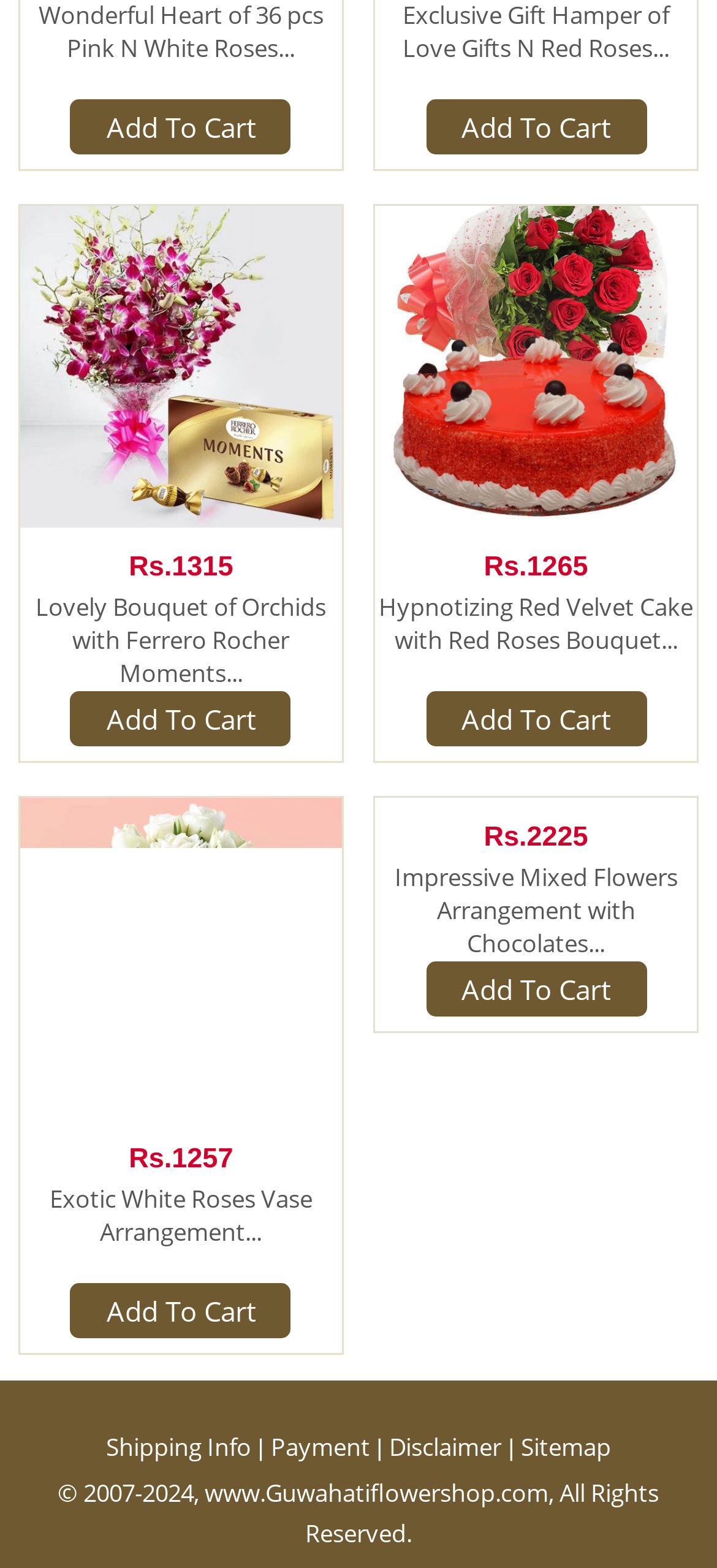Locate the bounding box for the described UI element: "Sitemap". Ensure the coordinates are four float numbers between 0 and 1, formatted as [left, top, right, bottom].

[0.727, 0.707, 0.852, 0.728]